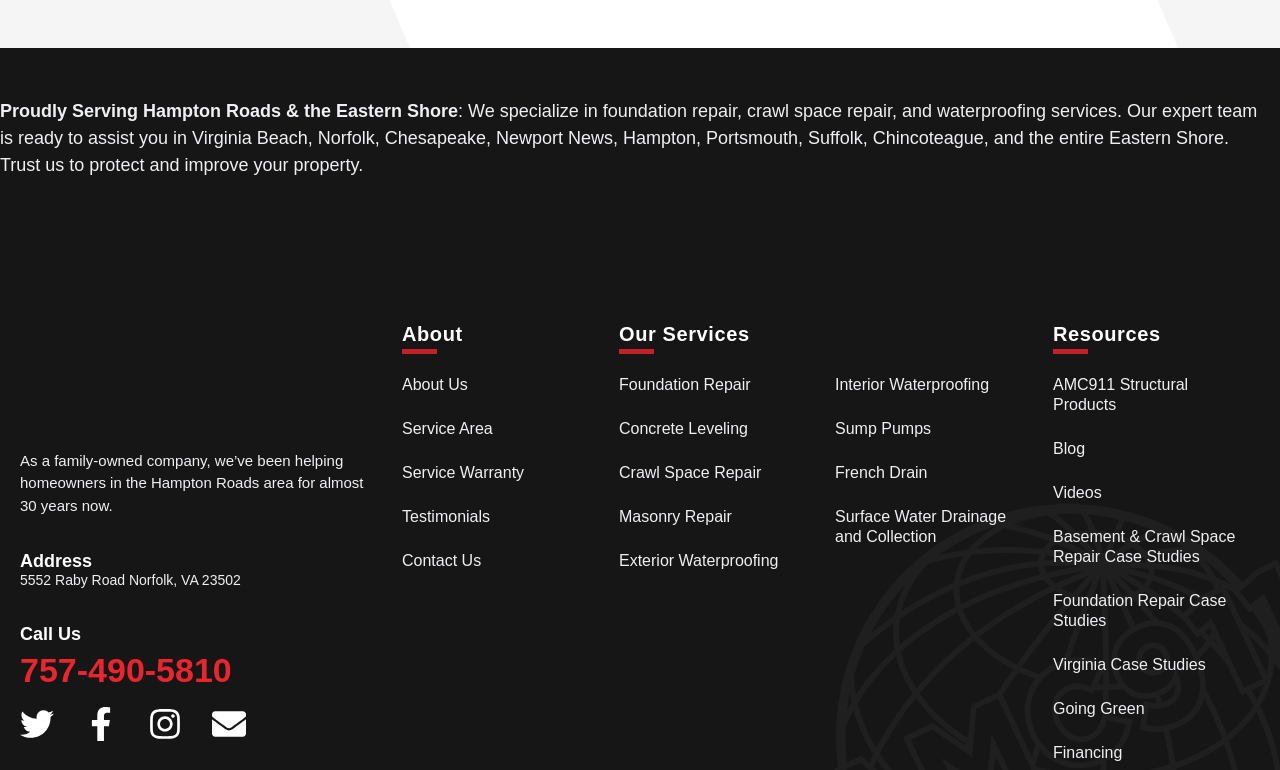Determine the bounding box coordinates of the element's region needed to click to follow the instruction: "Call the phone number". Provide these coordinates as four float numbers between 0 and 1, formatted as [left, top, right, bottom].

[0.016, 0.845, 0.181, 0.895]